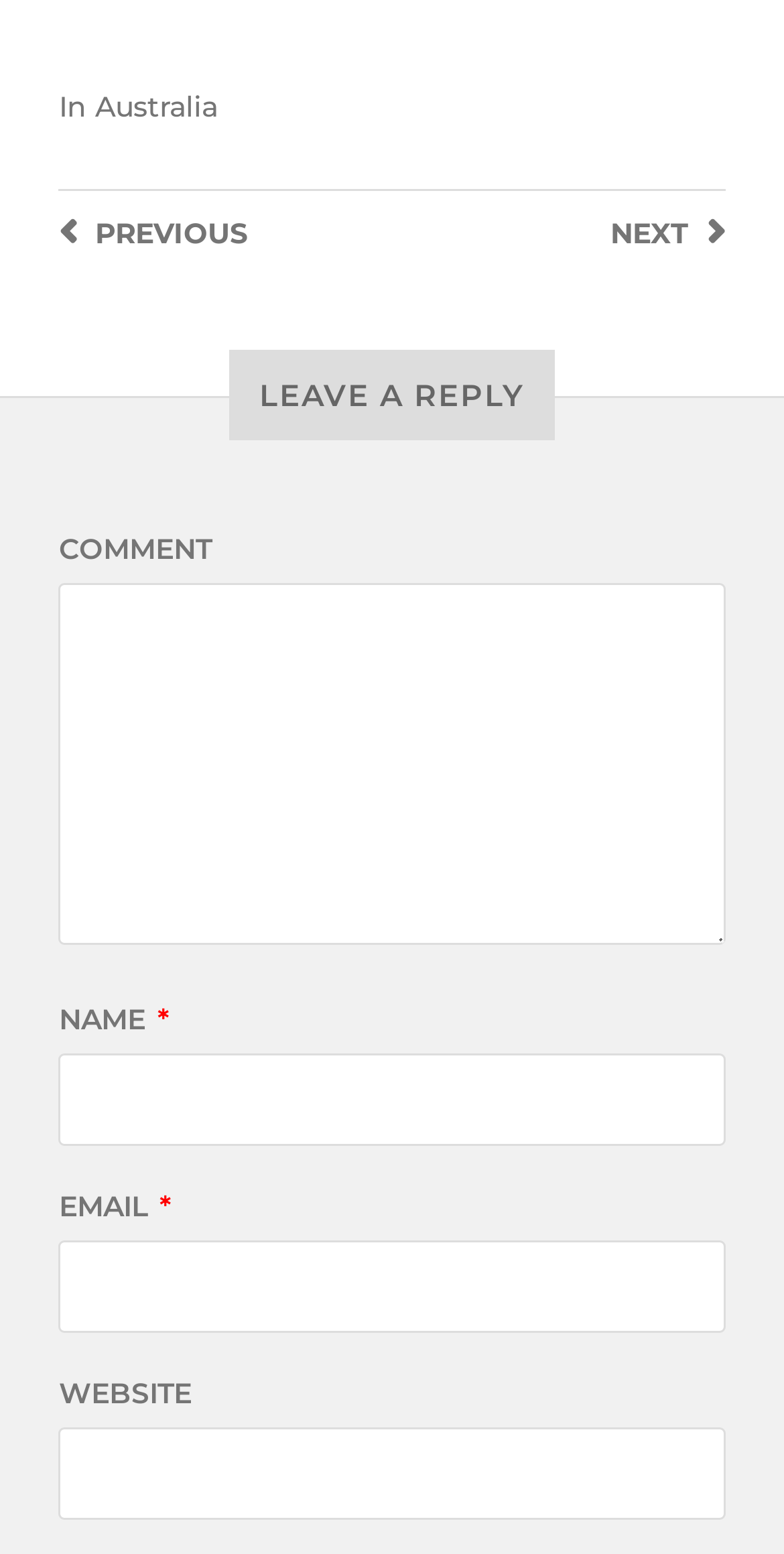What is the function of the link labeled 'NEXT'?
Based on the image, please offer an in-depth response to the question.

The link labeled 'NEXT' is likely used to navigate to the next page of comments or replies, as it is located next to the 'PREVIOUS' link, which suggests a pagination function.